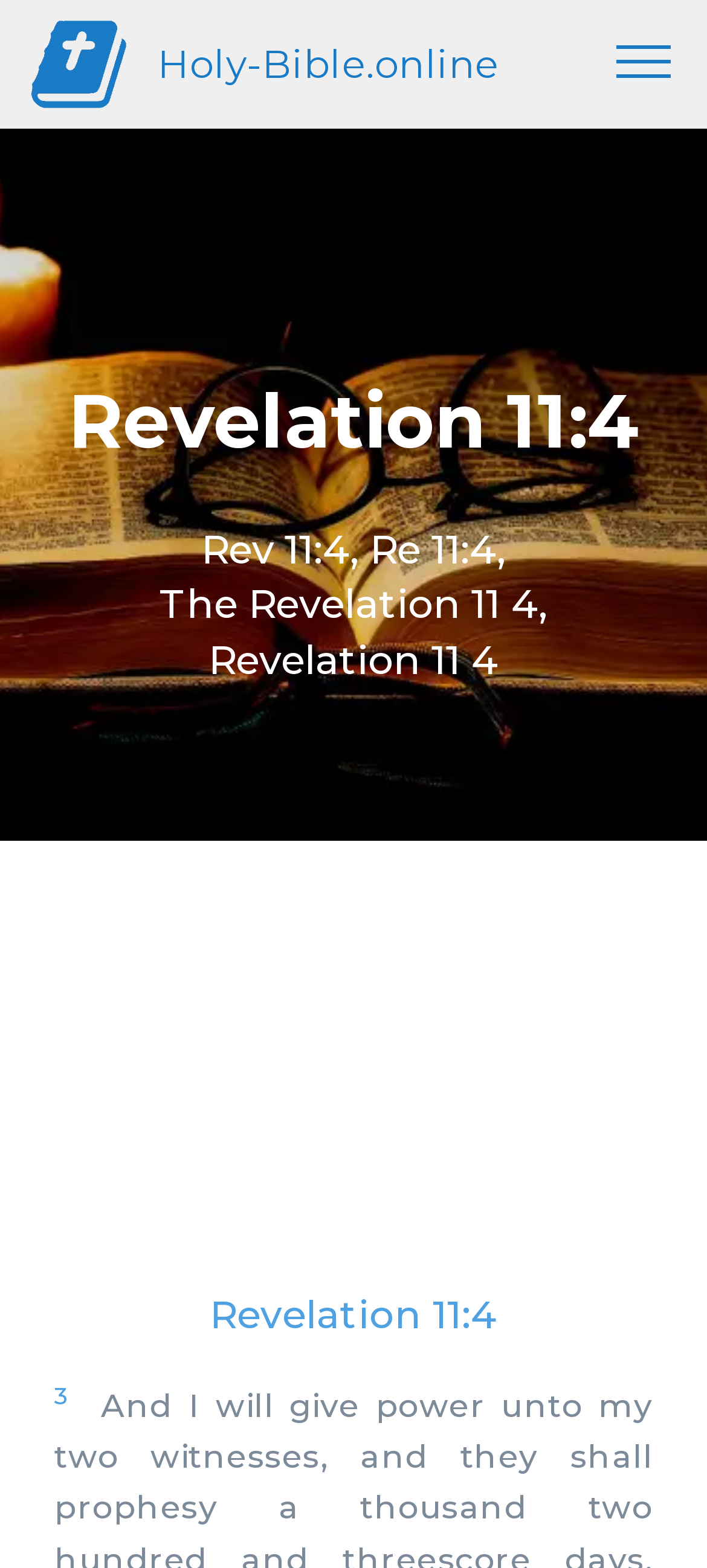What is the chapter and verse being discussed?
Please provide a comprehensive and detailed answer to the question.

The heading 'Revelation 11:4' and the text 'Rev 11:4' suggest that the webpage is discussing a specific chapter and verse, which is Revelation 11:4.